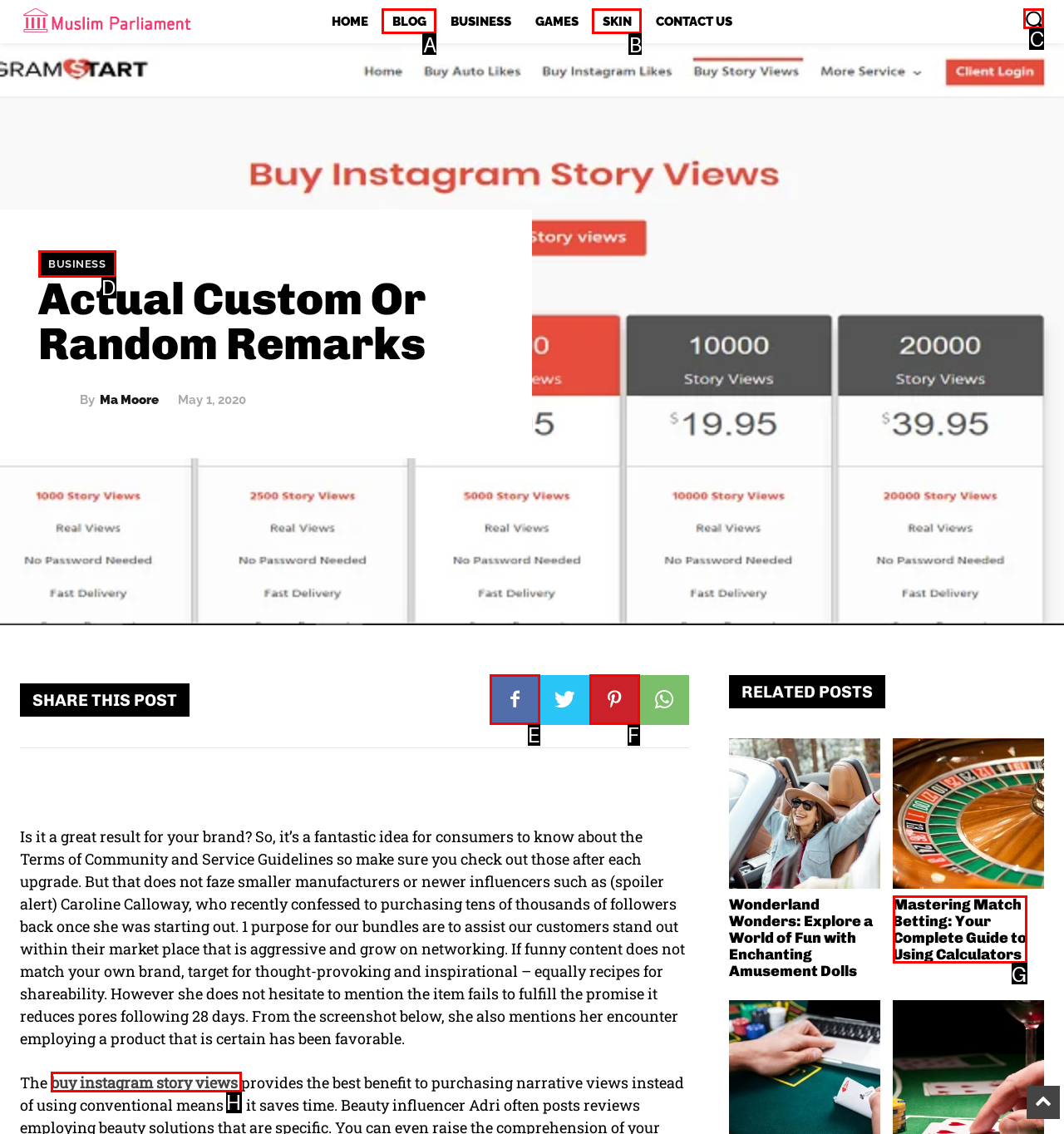Select the HTML element that should be clicked to accomplish the task: Search using the search button Reply with the corresponding letter of the option.

C